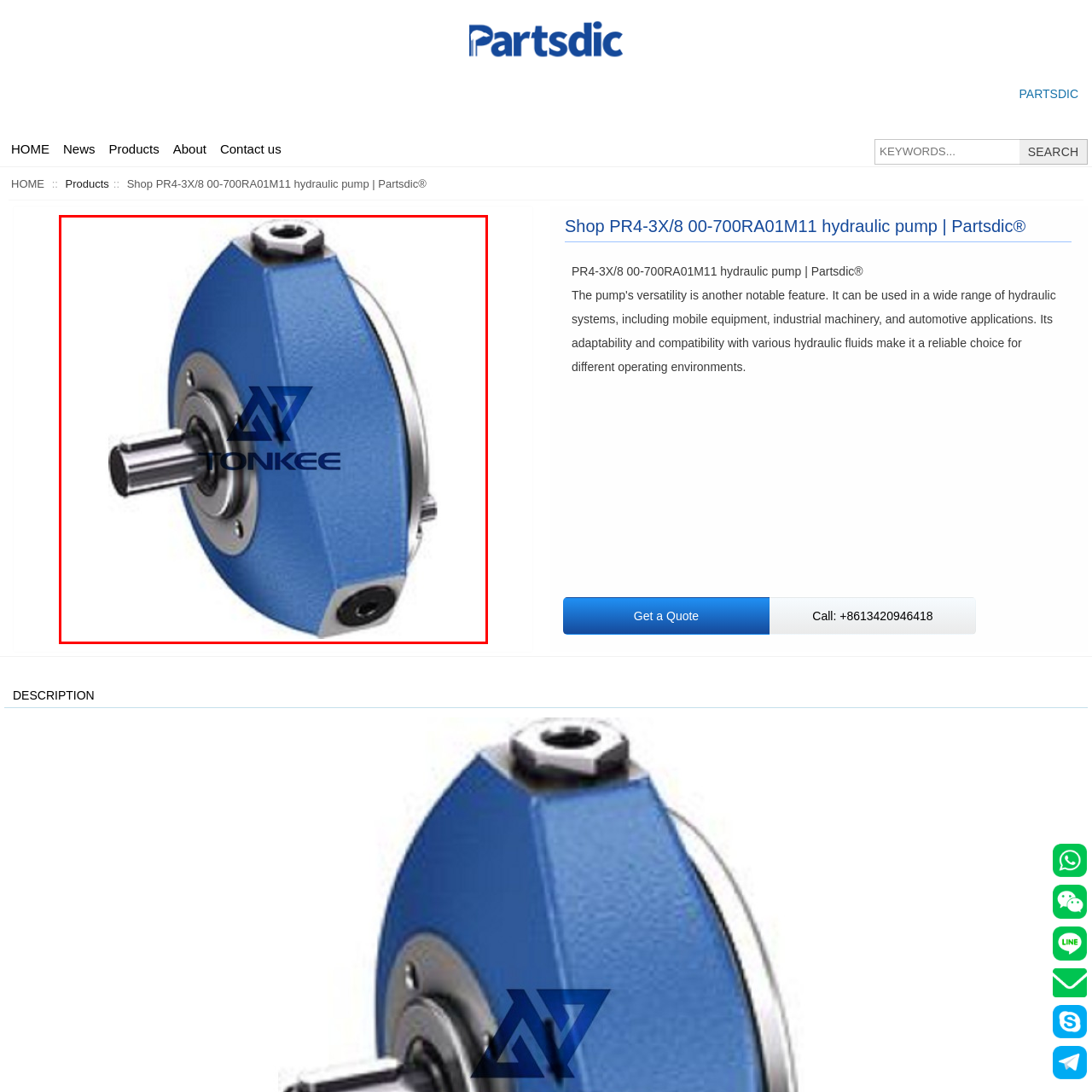Concentrate on the image marked by the red box, What is the primary function of the central shaft?
 Your answer should be a single word or phrase.

Fluid transfer